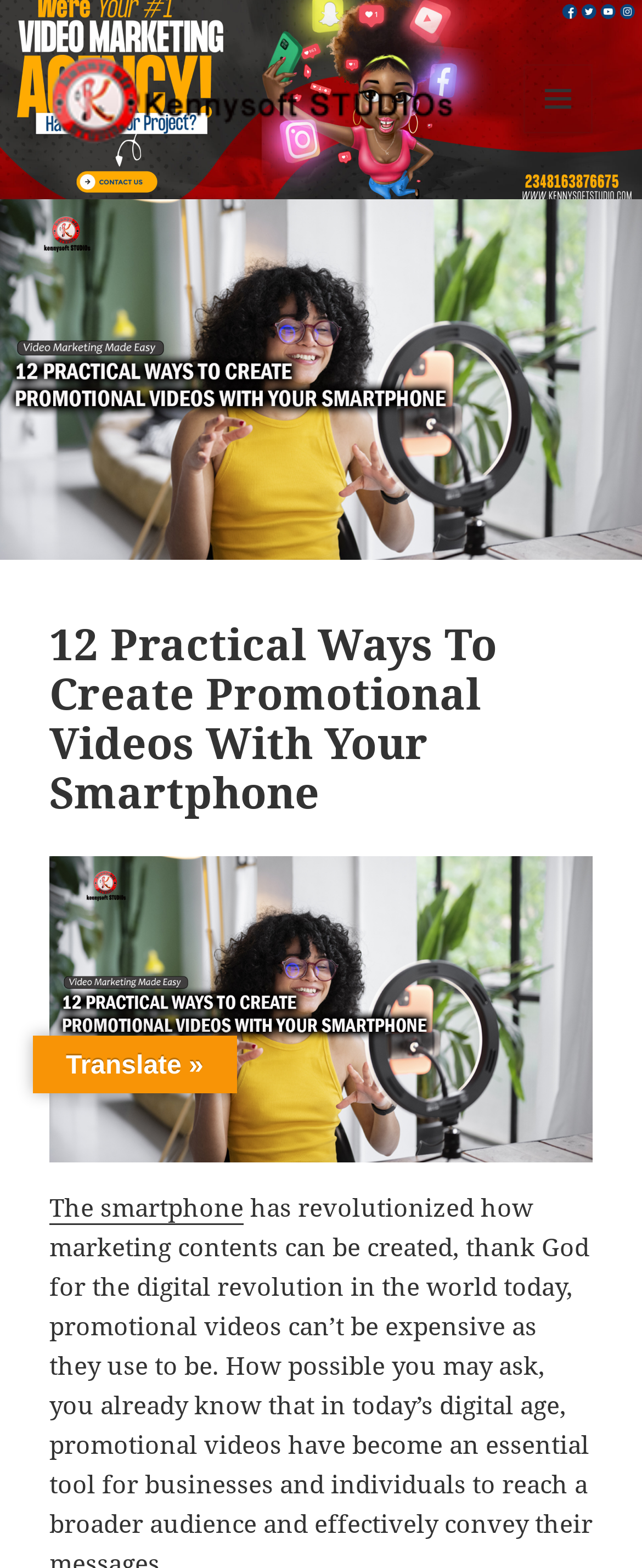Answer the question using only a single word or phrase: 
What is the topic of the article?

Promotional Videos